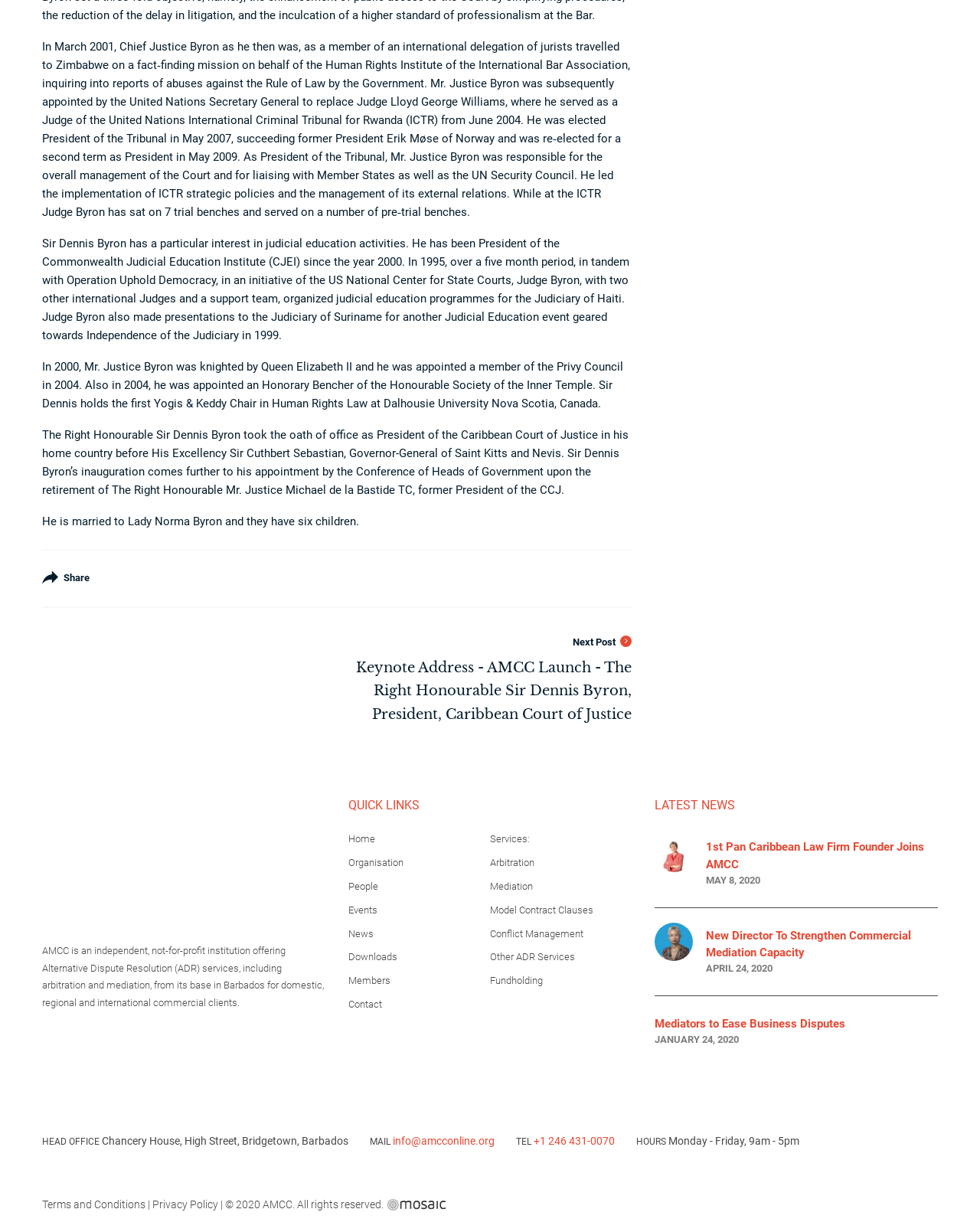Select the bounding box coordinates of the element I need to click to carry out the following instruction: "Read the 'QUICK LINKS' section".

[0.355, 0.647, 0.645, 0.662]